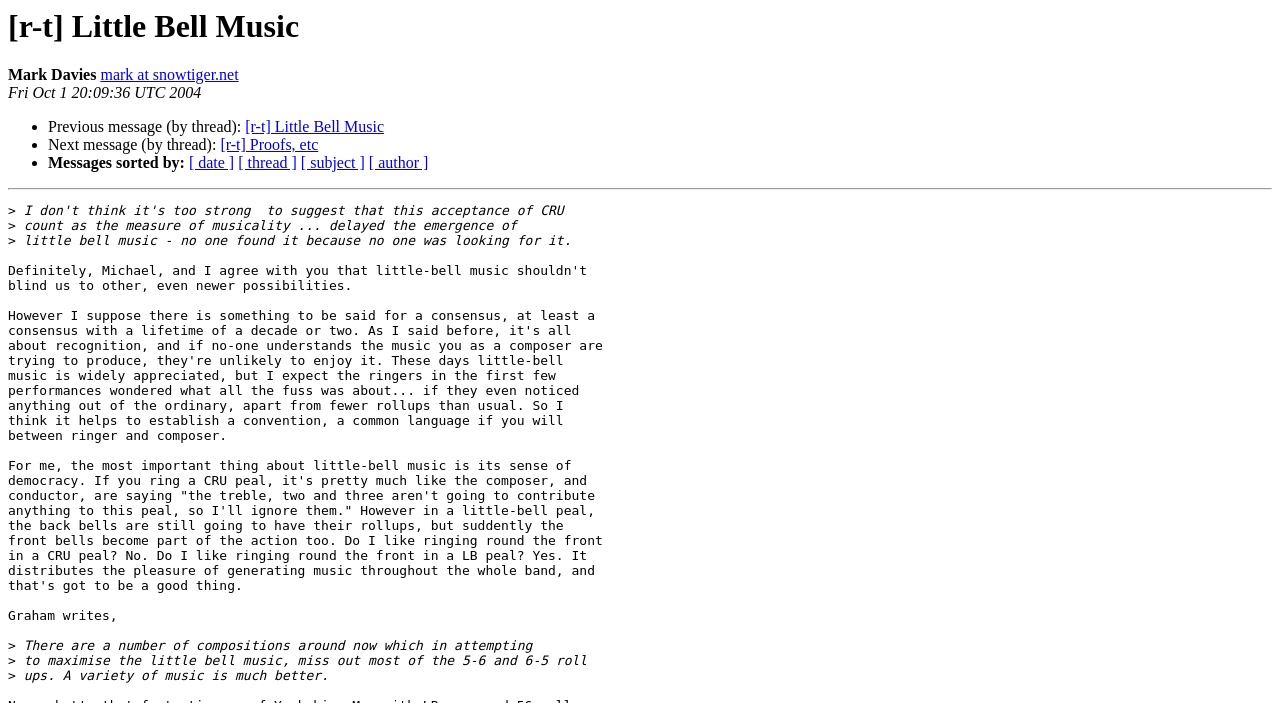Determine and generate the text content of the webpage's headline.

[r-t] Little Bell Music